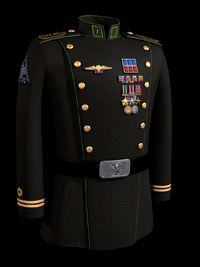List and describe all the prominent features within the image.

The image showcases a distinguished military uniform, characterized by its rich black fabric and gold-buttoned front. This attire is adorned with various medals and insignia that signify accomplishments and ranks, including prestigious decorations arranged prominently on the chest. The green piping adds a touch of elegance to the design, while the belt, featuring a notable emblem, emphasizes the formal nature of the uniform. This outfit reflects the high standards and traditions of military service, likely belonging to an individual with a notable standing in their rank, possibly within a space-themed organization given the context. The uniform embodies pride, authority, and the honor associated with military accolades.